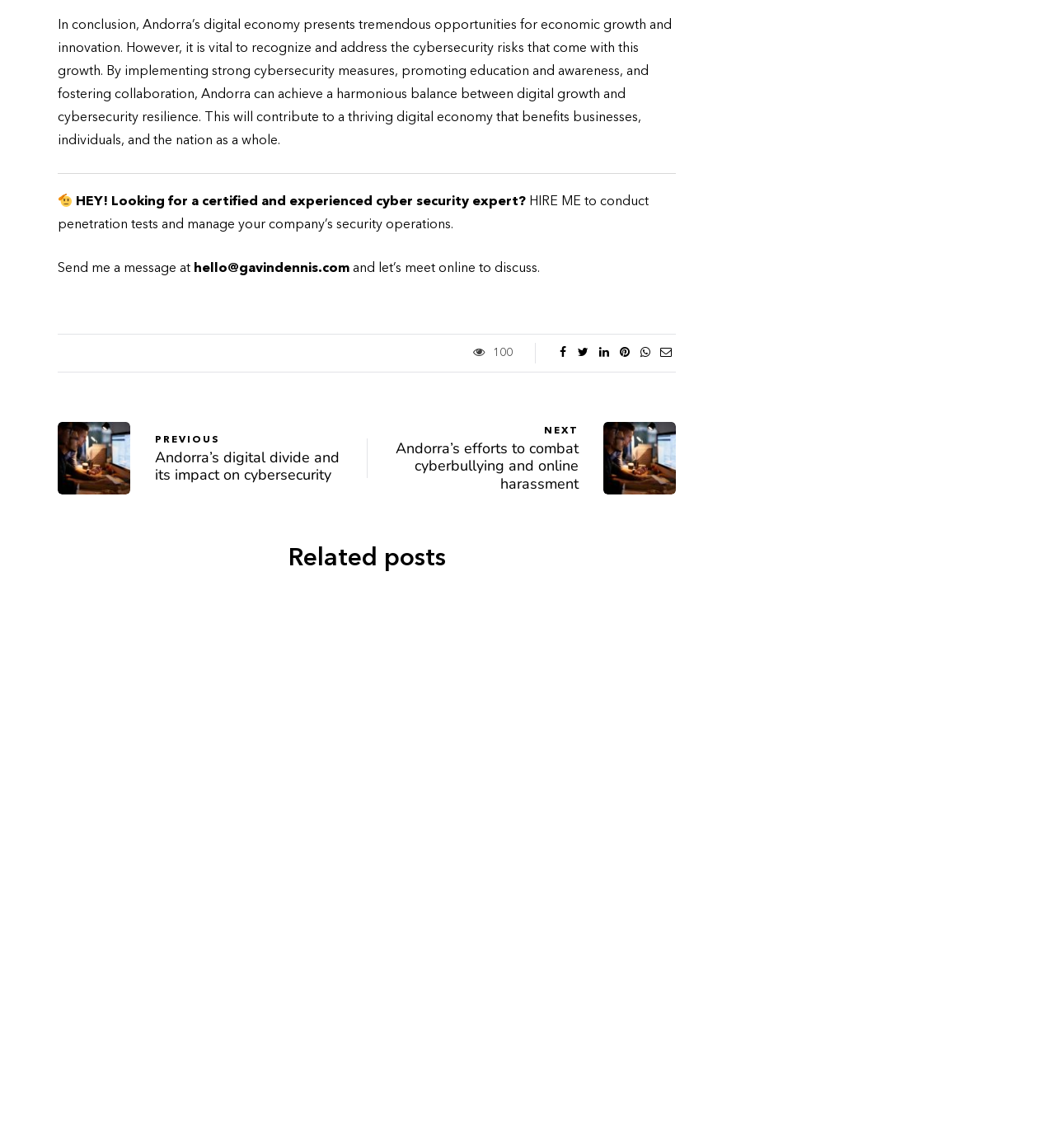What is the purpose of the 'HIRE ME' section?
Provide a detailed and well-explained answer to the question.

The 'HIRE ME' section is a call-to-action for potential clients to hire the author's cyber security services, including penetration testing and security operations management. The author is promoting their expertise and availability for hire.